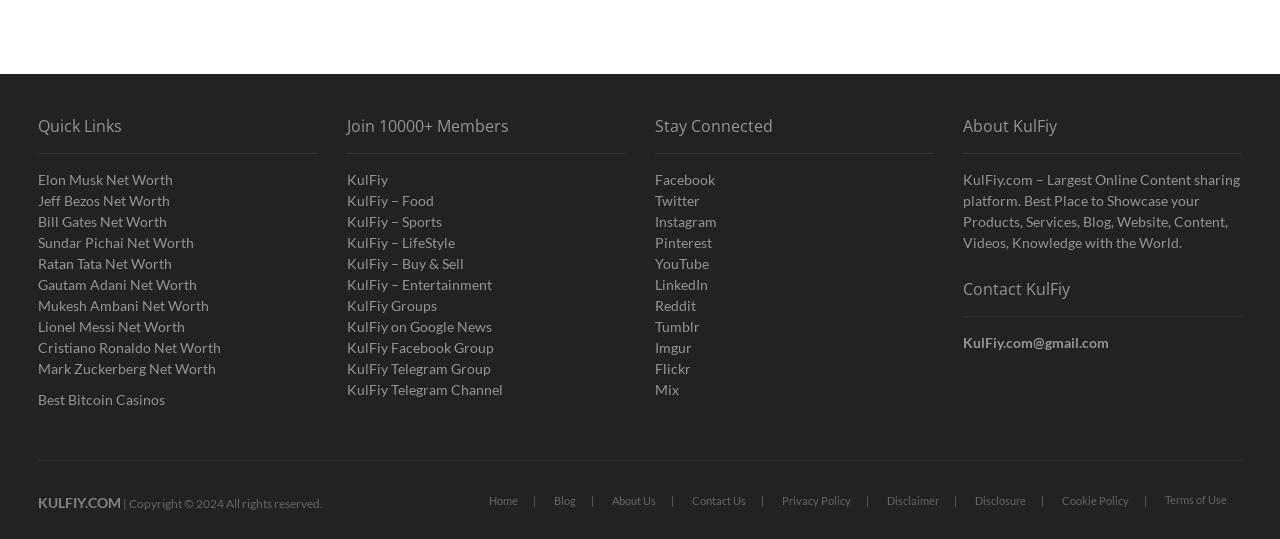How many social media links are there in the Stay Connected section?
Please provide a comprehensive answer based on the visual information in the image.

I counted the number of social media links under the 'Stay Connected' heading, which are Facebook, Twitter, Instagram, Pinterest, YouTube, LinkedIn, Reddit, Tumblr, Imgur, and Flickr, totaling 10 links.